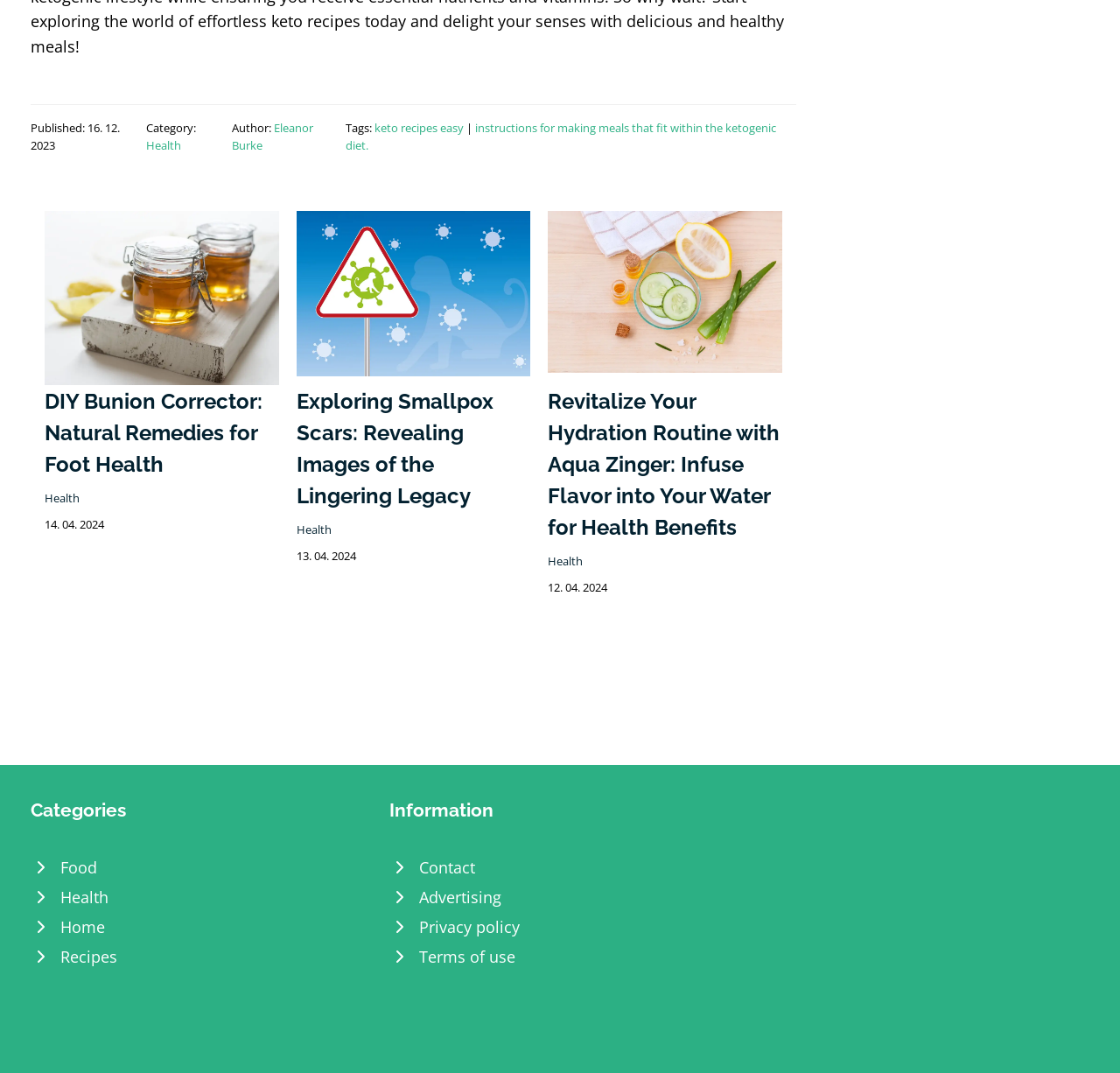Using the element description: "Health", determine the bounding box coordinates. The coordinates should be in the format [left, top, right, bottom], with values between 0 and 1.

[0.489, 0.515, 0.521, 0.53]